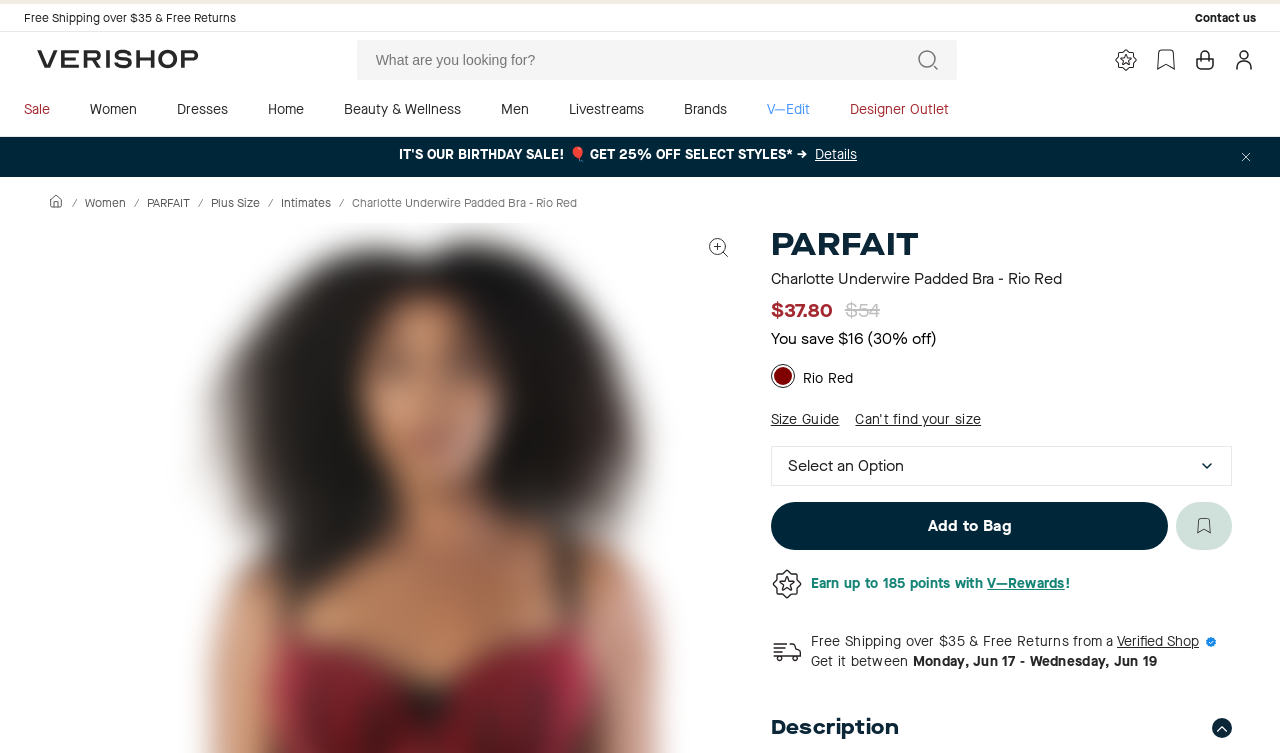Please locate the bounding box coordinates of the element's region that needs to be clicked to follow the instruction: "Check your rewards offers". The bounding box coordinates should be provided as four float numbers between 0 and 1, i.e., [left, top, right, bottom].

[0.861, 0.063, 0.9, 0.101]